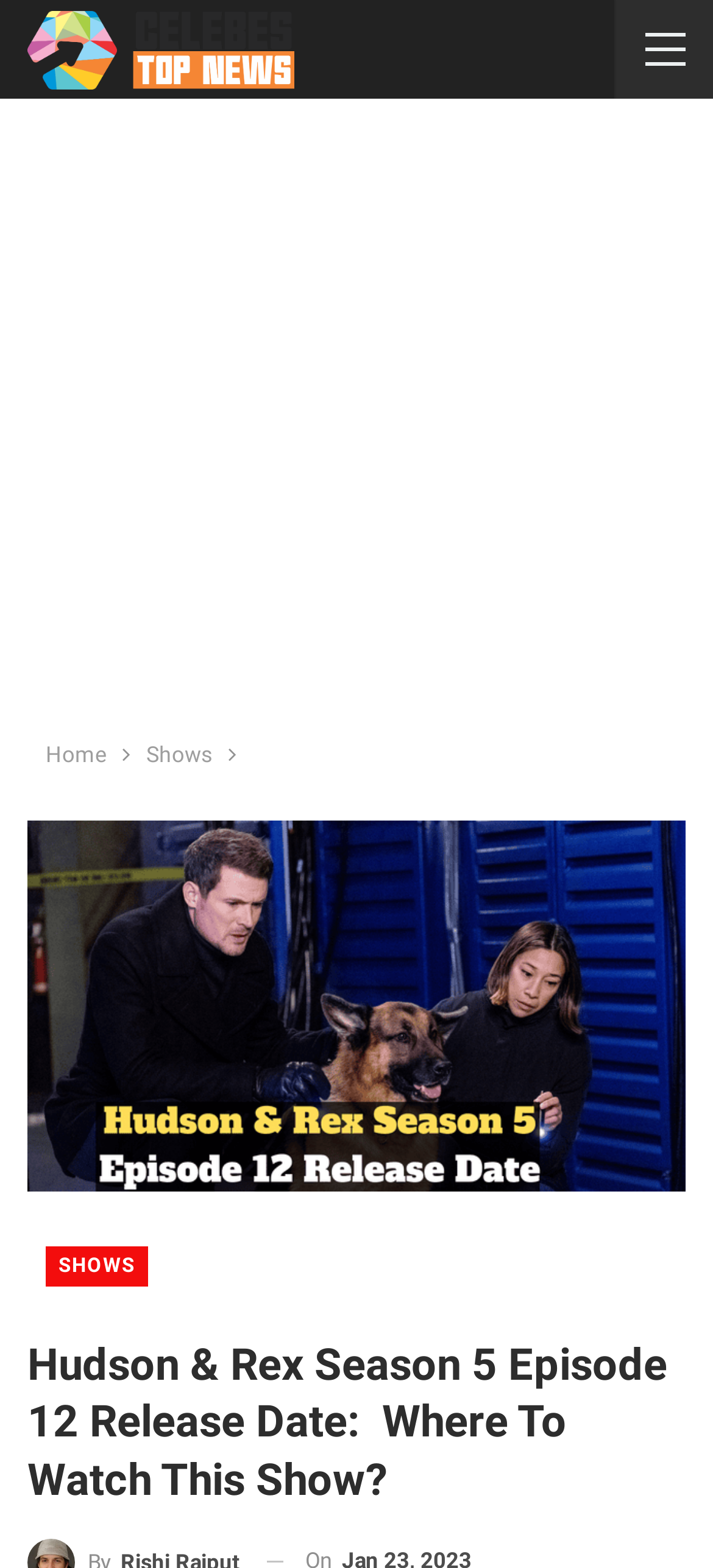What is the name of the TV show?
Deliver a detailed and extensive answer to the question.

Based on the webpage content, I can see that the TV show's name is mentioned in the breadcrumb navigation as 'Hudson & Rex Season 5 Episode 12 Release Date', and also in the image description as 'Hudson & Rex Season 5 Episode 12 Release Date'.